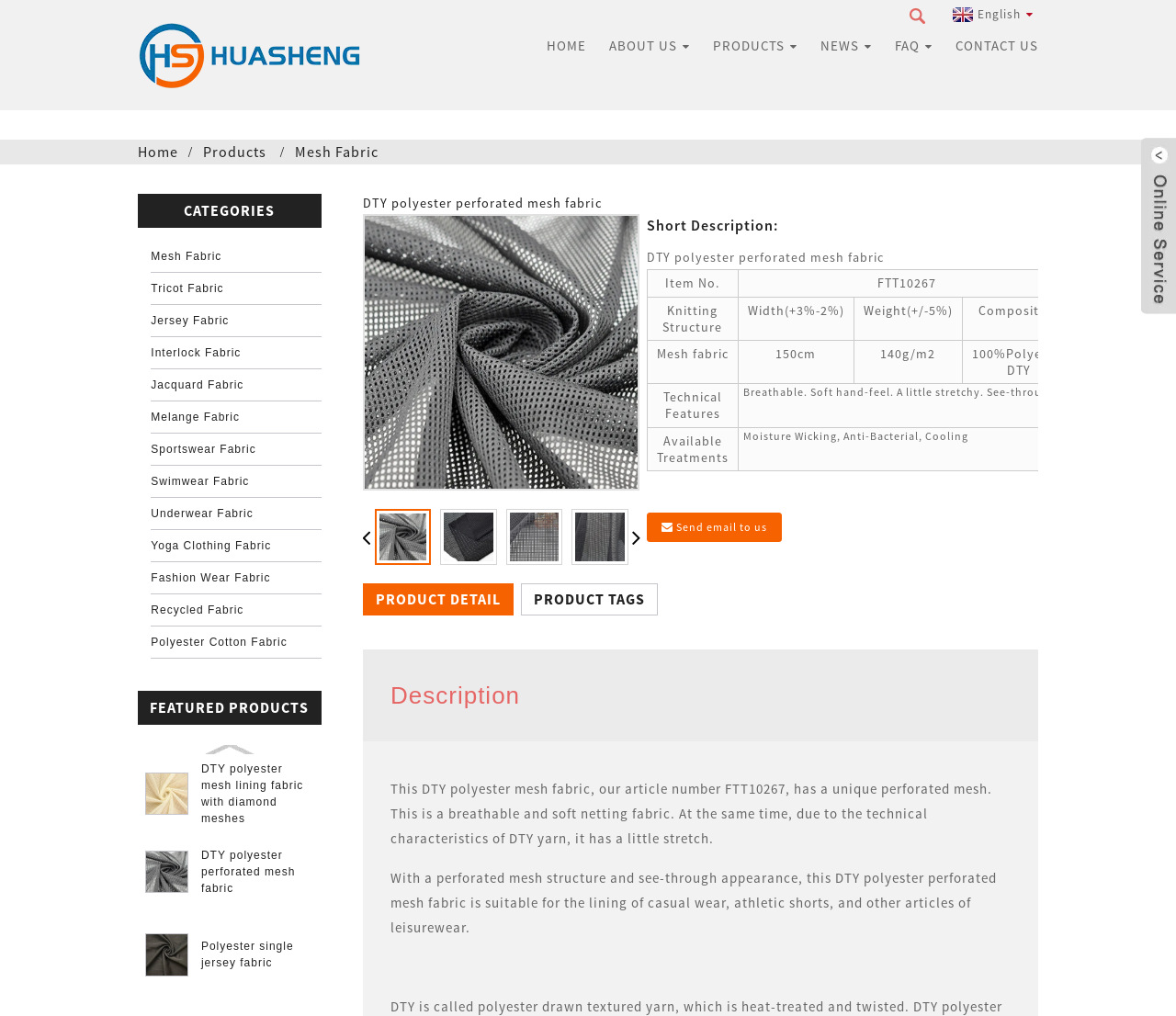Using the description: "Products", determine the UI element's bounding box coordinates. Ensure the coordinates are in the format of four float numbers between 0 and 1, i.e., [left, top, right, bottom].

[0.173, 0.14, 0.227, 0.158]